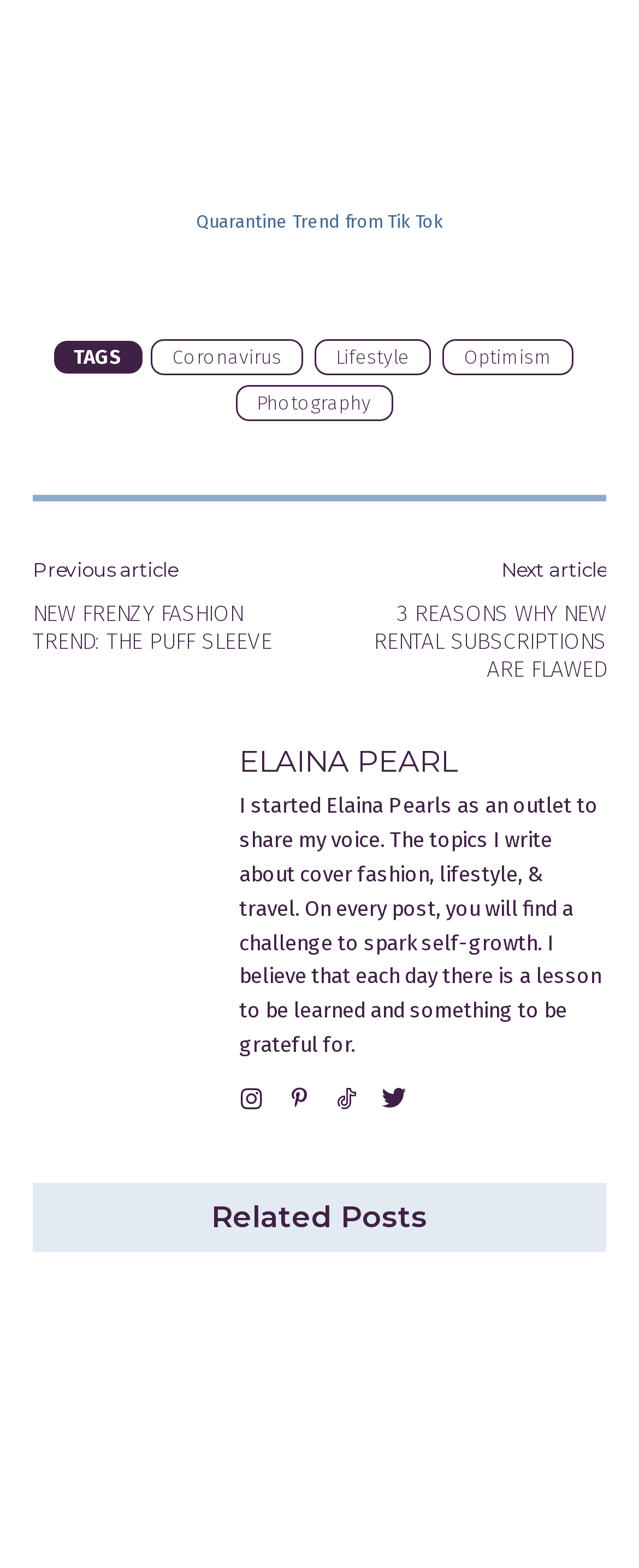Identify the bounding box coordinates of the clickable region required to complete the instruction: "Check the 'Related Posts' section". The coordinates should be given as four float numbers within the range of 0 and 1, i.e., [left, top, right, bottom].

[0.051, 0.754, 0.949, 0.798]